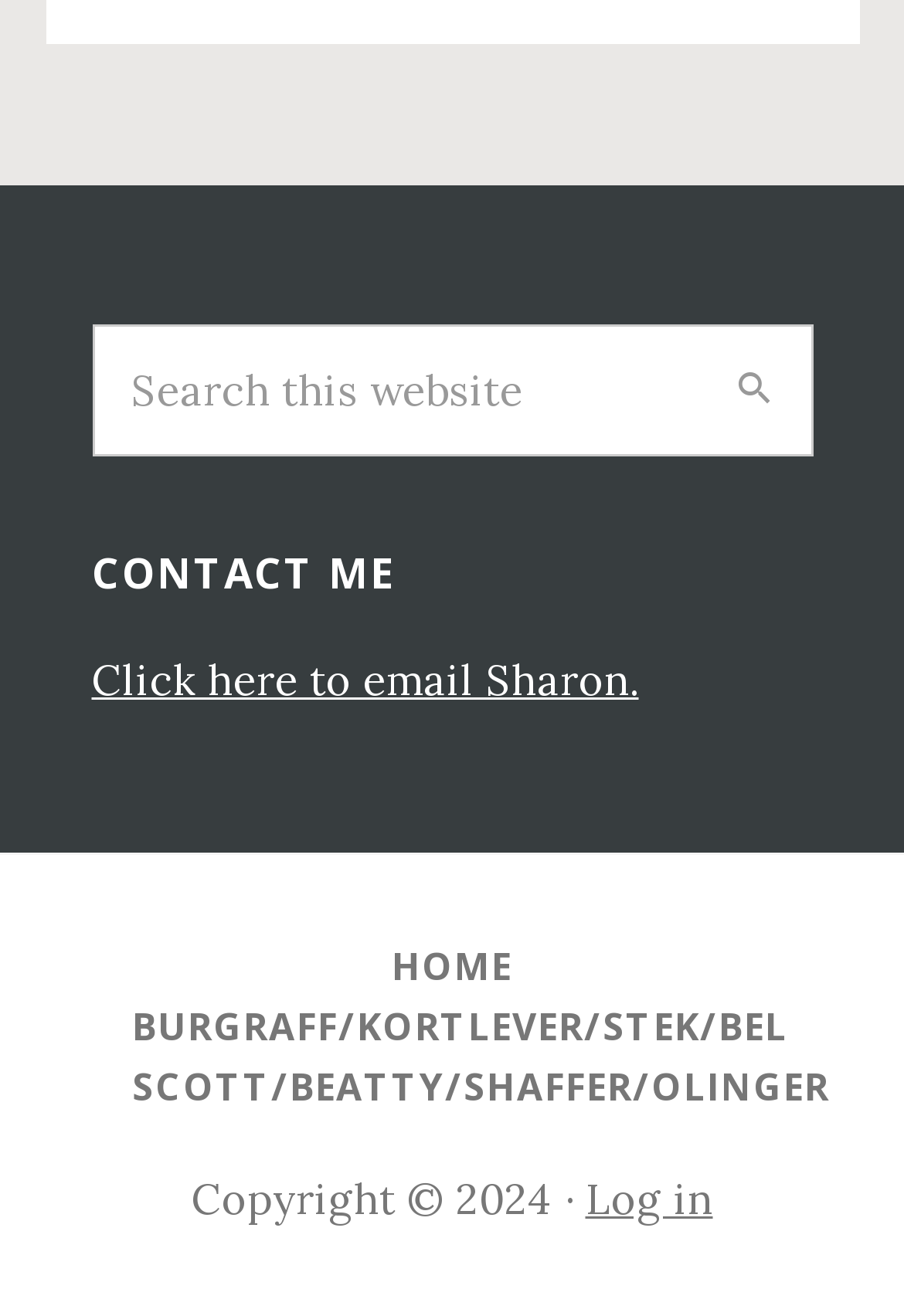Predict the bounding box for the UI component with the following description: "Scott/Beatty/Shaffer/Olinger".

[0.095, 0.811, 0.969, 0.857]